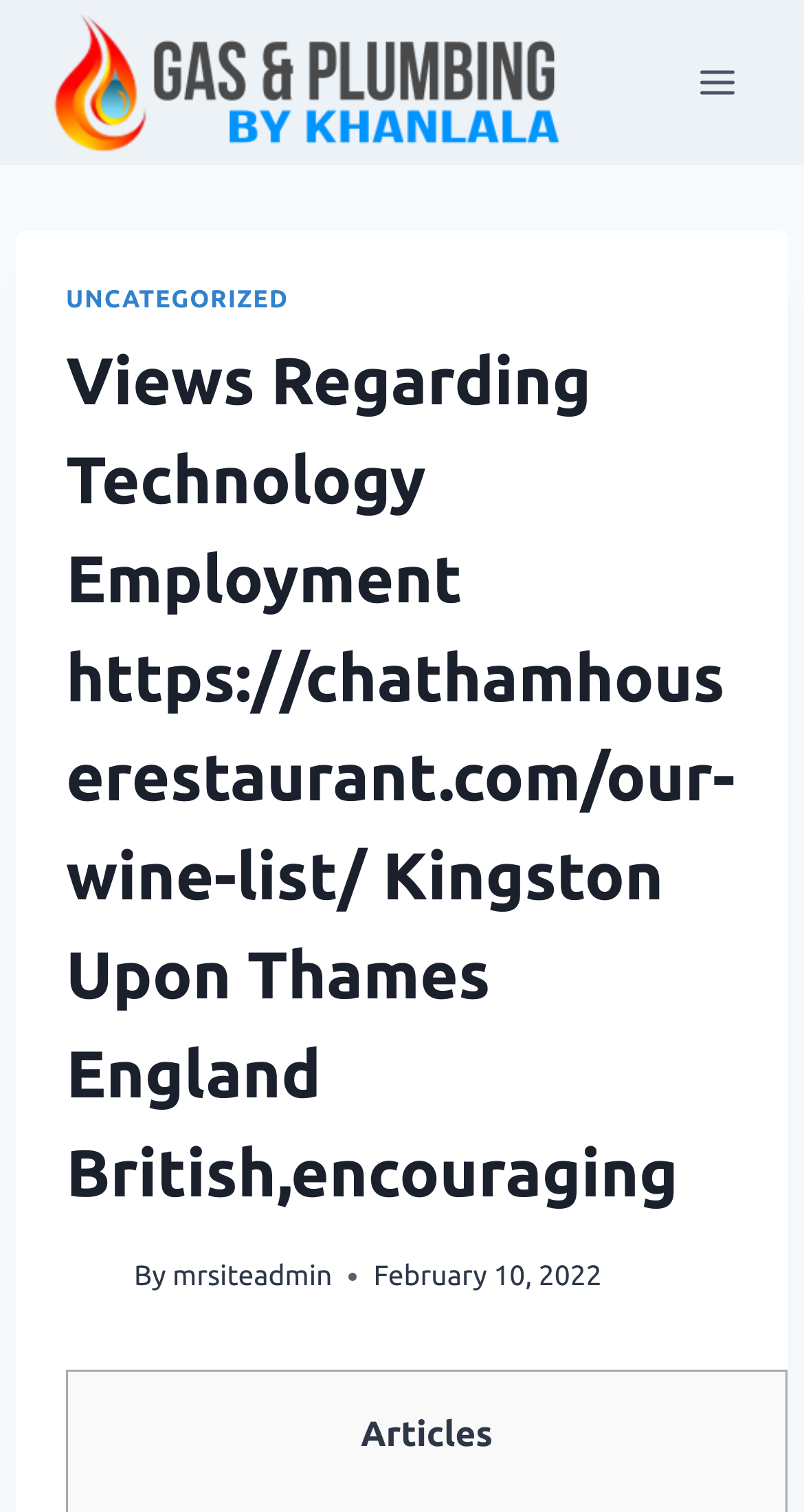Create a detailed narrative of the webpage’s visual and textual elements.

The webpage appears to be a blog or article page with a focus on technology employment. At the top-left corner, there is a link and an image with the text "Gas And Plumbing By Khanlala". 

On the top-right corner, there is an "Open menu" button. When expanded, it reveals a header section with several links and a heading that reads "Views Regarding Technology Employment https://chathamhouserestaurant.com/our-wine-list/ Kingston Upon Thames England British,encouraging". 

Below the heading, there is a link to "UNCATEGORIZED" articles. Further down, there is a link with no text, followed by the text "By" and a link to "mrsiteadmin". 

On the same level, there is a timestamp indicating that the article was posted on "February 10, 2022". Finally, at the bottom of the header section, there is a label that reads "Articles".